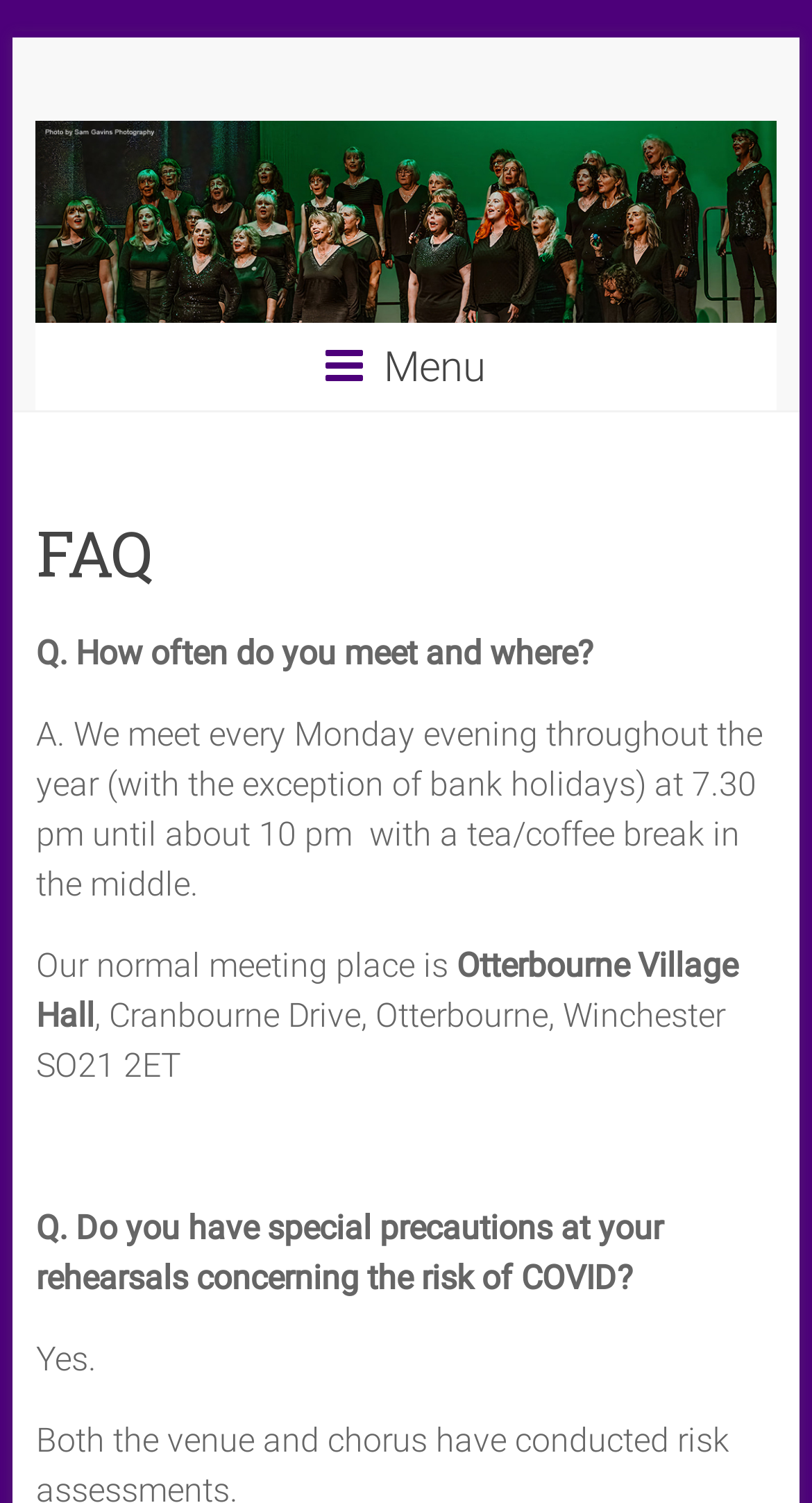What is the duration of the meeting?
We need a detailed and meticulous answer to the question.

The meeting duration can be calculated from the meeting schedule, which states that the group meets from 7:30 pm until about 10 pm, which is approximately 2.5 hours.